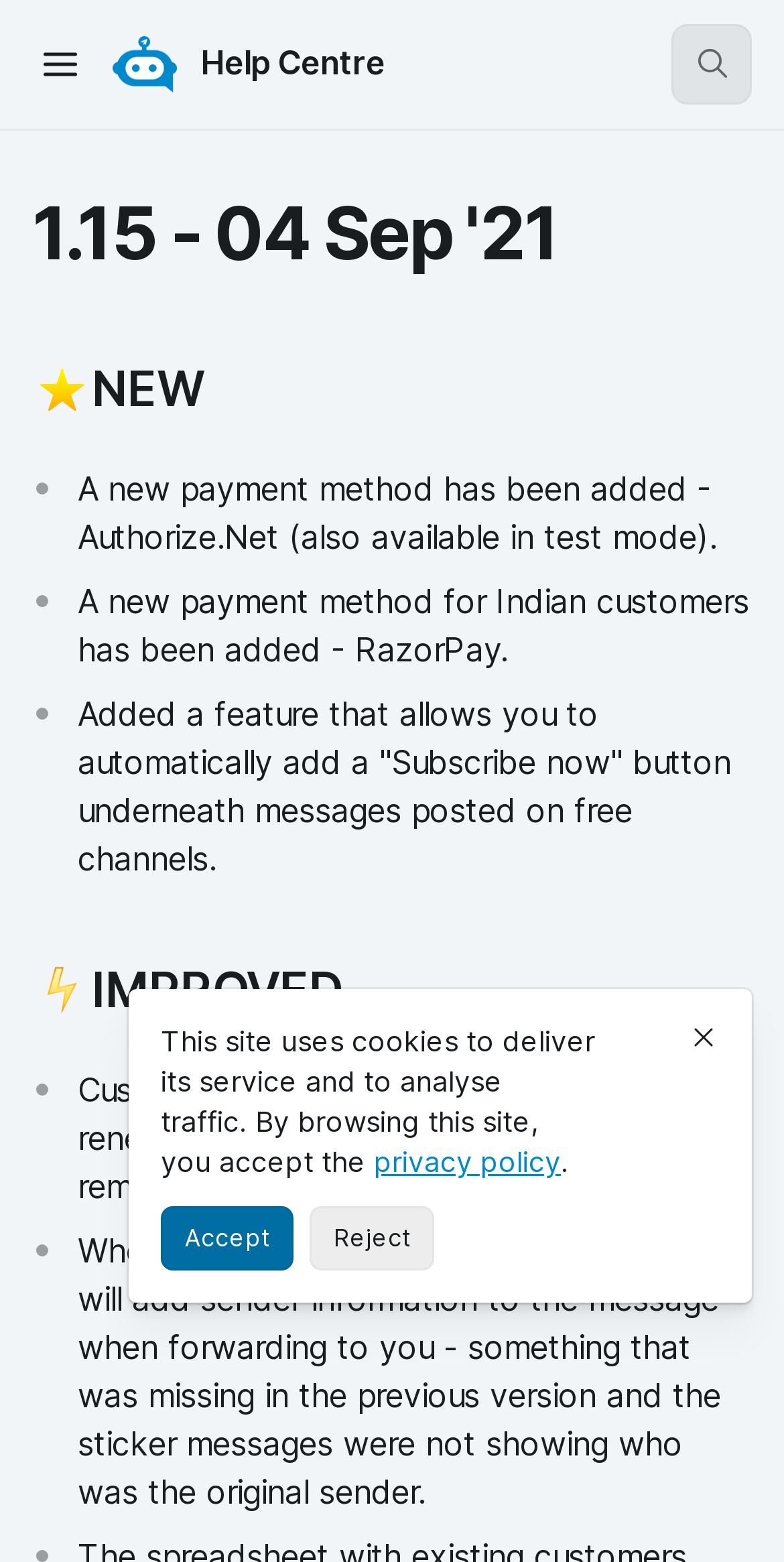Bounding box coordinates are specified in the format (top-left x, top-left y, bottom-right x, bottom-right y). All values are floating point numbers bounded between 0 and 1. Please provide the bounding box coordinate of the region this sentence describes: Ask or SearchCtrl + K

[0.856, 0.015, 0.959, 0.067]